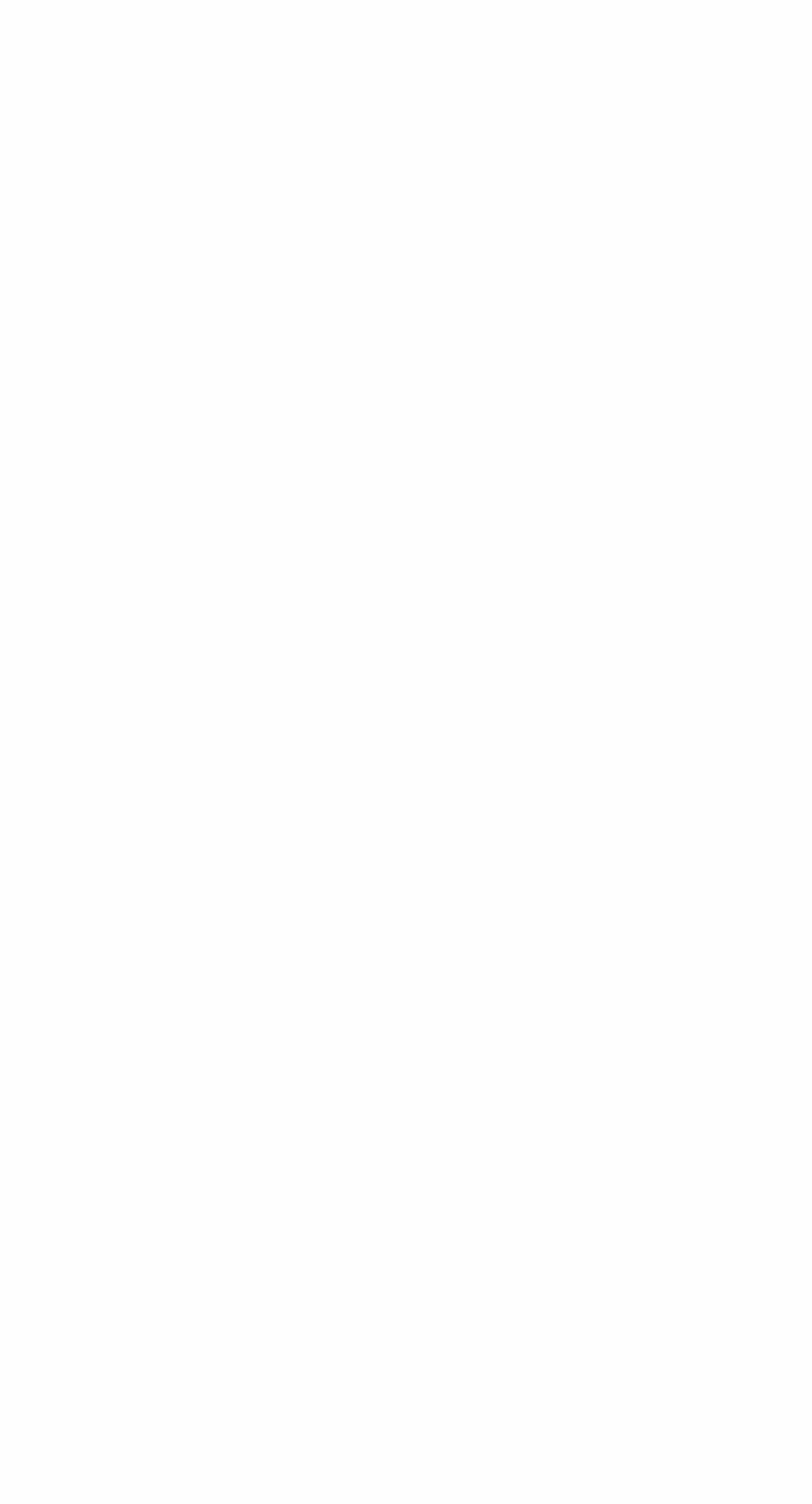Determine the bounding box coordinates of the clickable area required to perform the following instruction: "Click on the BASIC logo". The coordinates should be represented as four float numbers between 0 and 1: [left, top, right, bottom].

[0.038, 0.021, 0.244, 0.132]